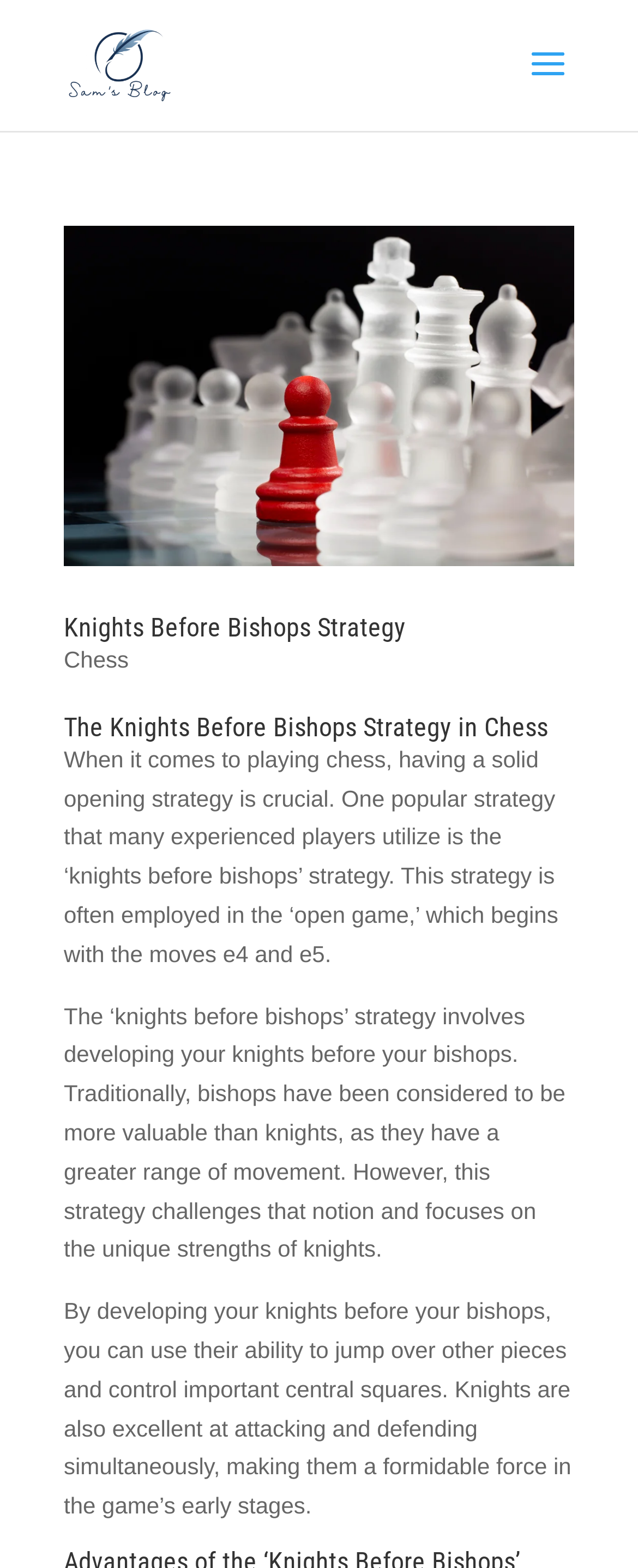Answer the question with a single word or phrase: 
What is the name of the blog?

Sam's Blogs